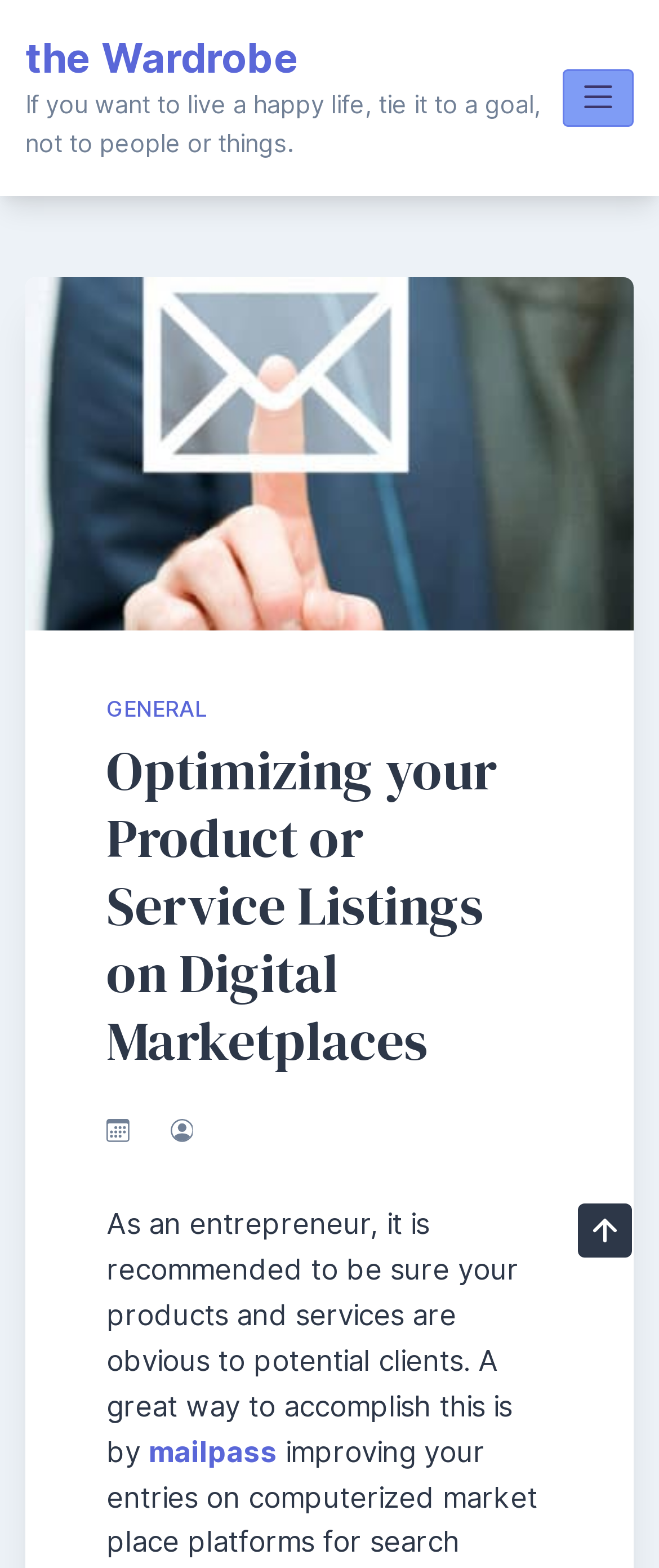Locate and extract the text of the main heading on the webpage.

Optimizing your Product or Service Listings on Digital Marketplaces